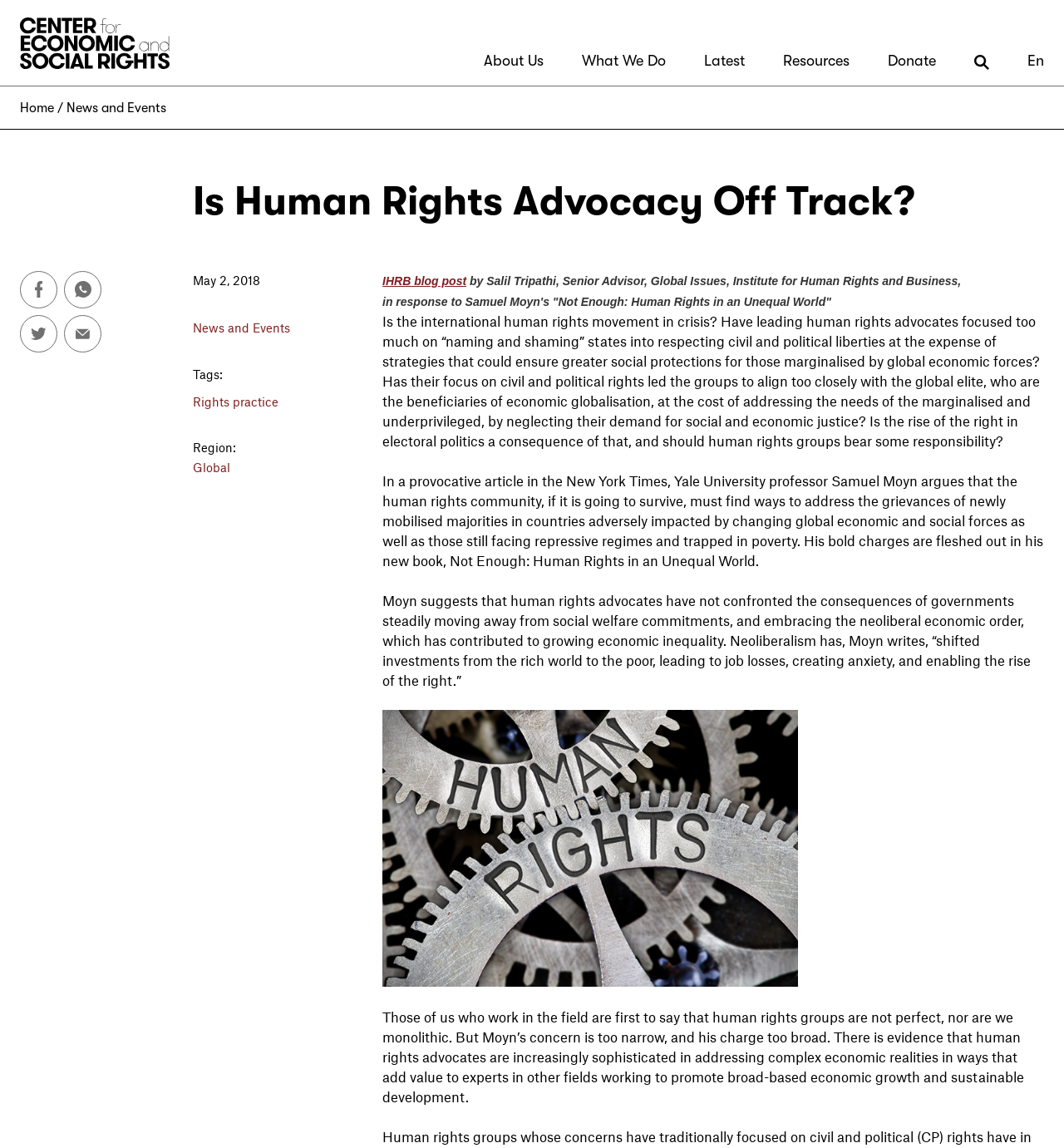Pinpoint the bounding box coordinates of the element to be clicked to execute the instruction: "Search for something".

[0.909, 0.044, 0.936, 0.063]